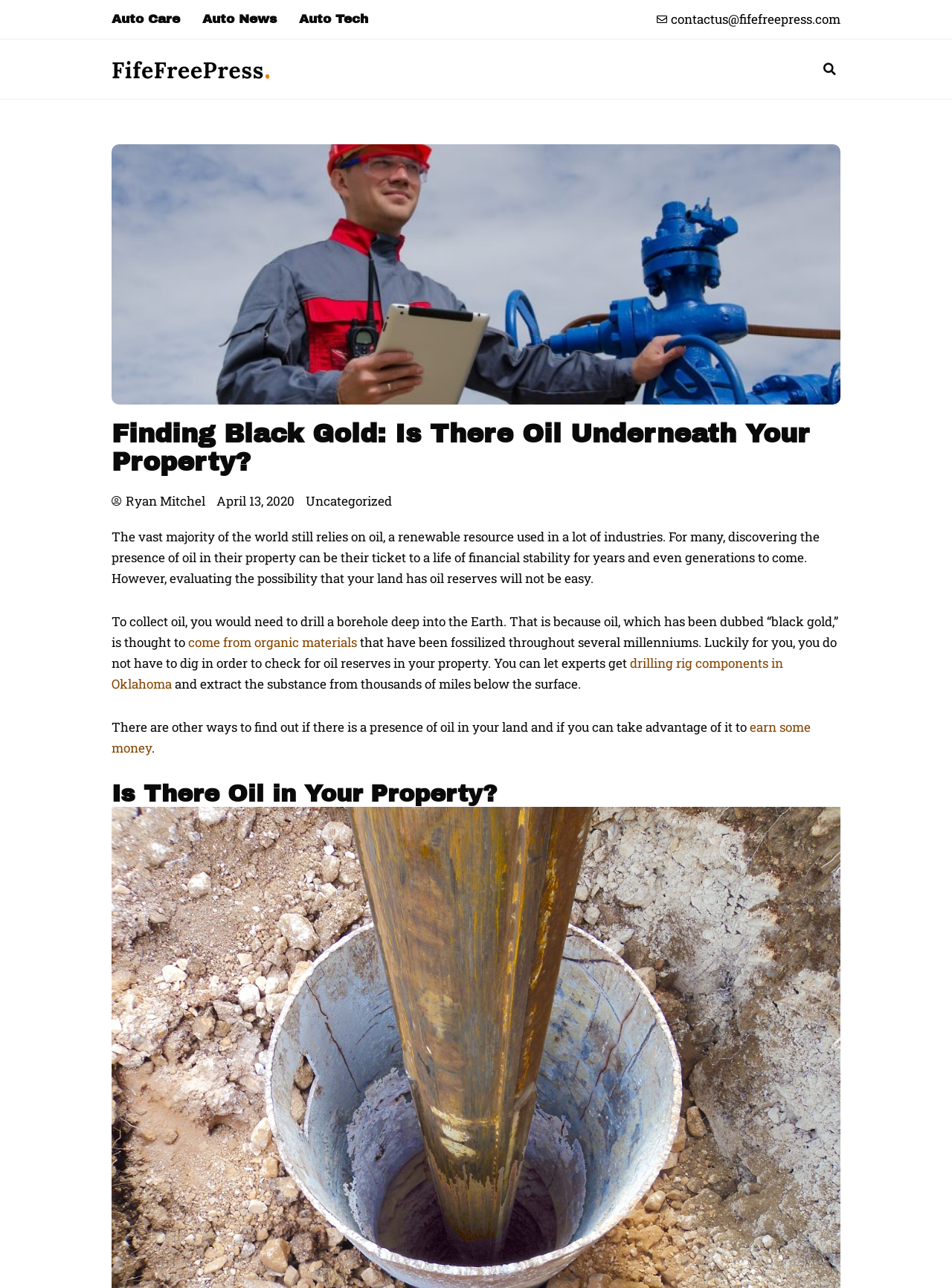Detail the various sections and features of the webpage.

This webpage is about finding oil reserves underneath one's property. At the top, there are three links: "Auto Care", "Auto News", and "Auto Tech", aligned horizontally. Next to them, there is a contact email address "contactus@fifefreepress.com". On the top-left corner, there is a "fifefreepress logo" image with a link. A search bar is located on the top-right corner, accompanied by a "Search" button and an "oil miner" image.

The main content of the webpage starts with a heading "Finding Black Gold: Is There Oil Underneath Your Property?" followed by the author's name "Ryan Mitchel" and the date "April 13, 2020". Below this, there is a link to the category "Uncategorized". The main article is divided into several paragraphs, discussing the importance of oil, the process of collecting it, and ways to find out if there is oil in one's property. There are also links to related topics, such as "come from organic materials" and "drilling rig components in Oklahoma", scattered throughout the article.

Further down, there is a subheading "Is There Oil in Your Property?" which seems to introduce another section of the article. Overall, the webpage has a simple layout with a focus on the main article, accompanied by some navigation links and a search bar at the top.